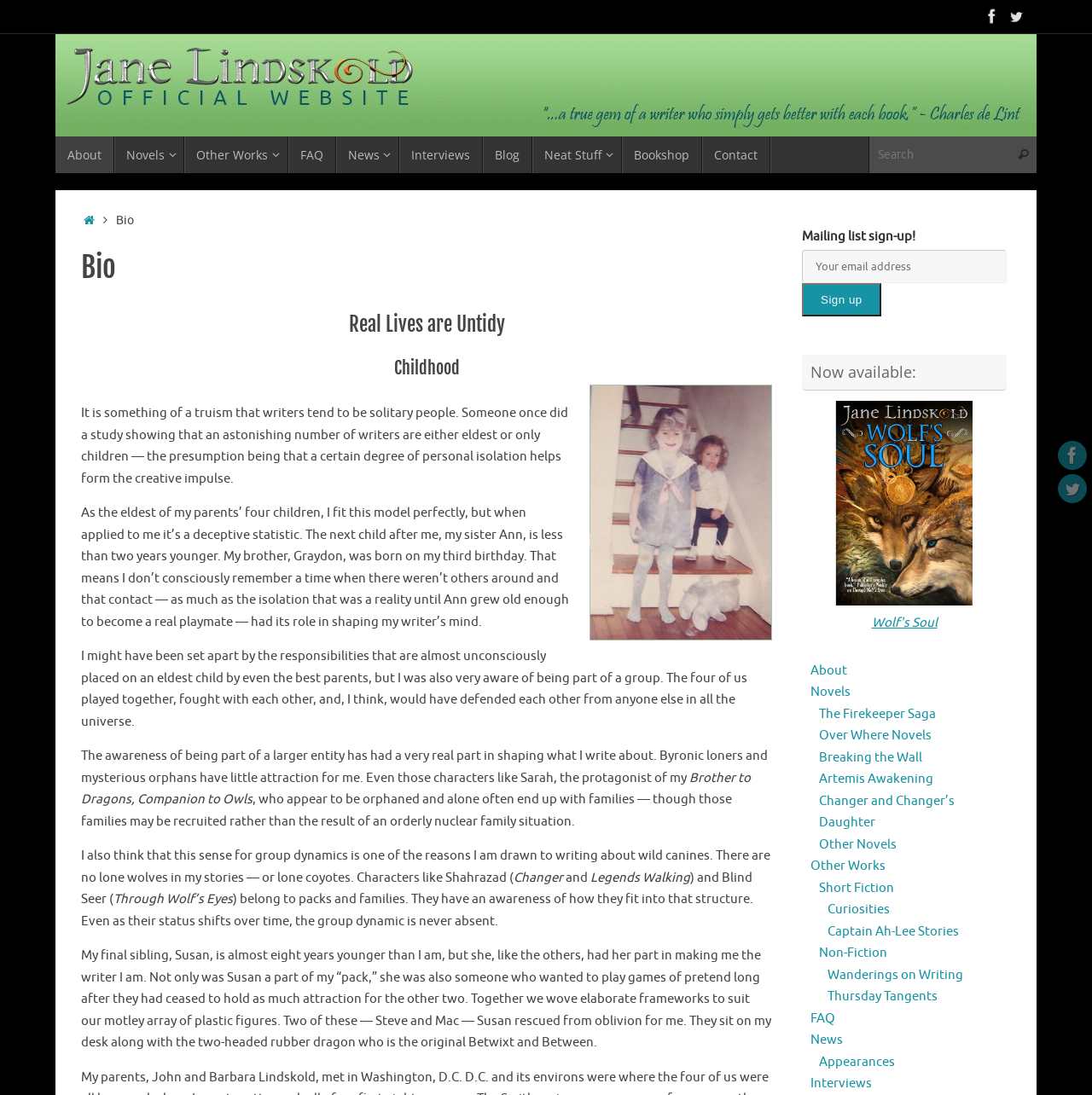Please predict the bounding box coordinates of the element's region where a click is necessary to complete the following instruction: "Sign up for the mailing list". The coordinates should be represented by four float numbers between 0 and 1, i.e., [left, top, right, bottom].

[0.734, 0.259, 0.807, 0.289]